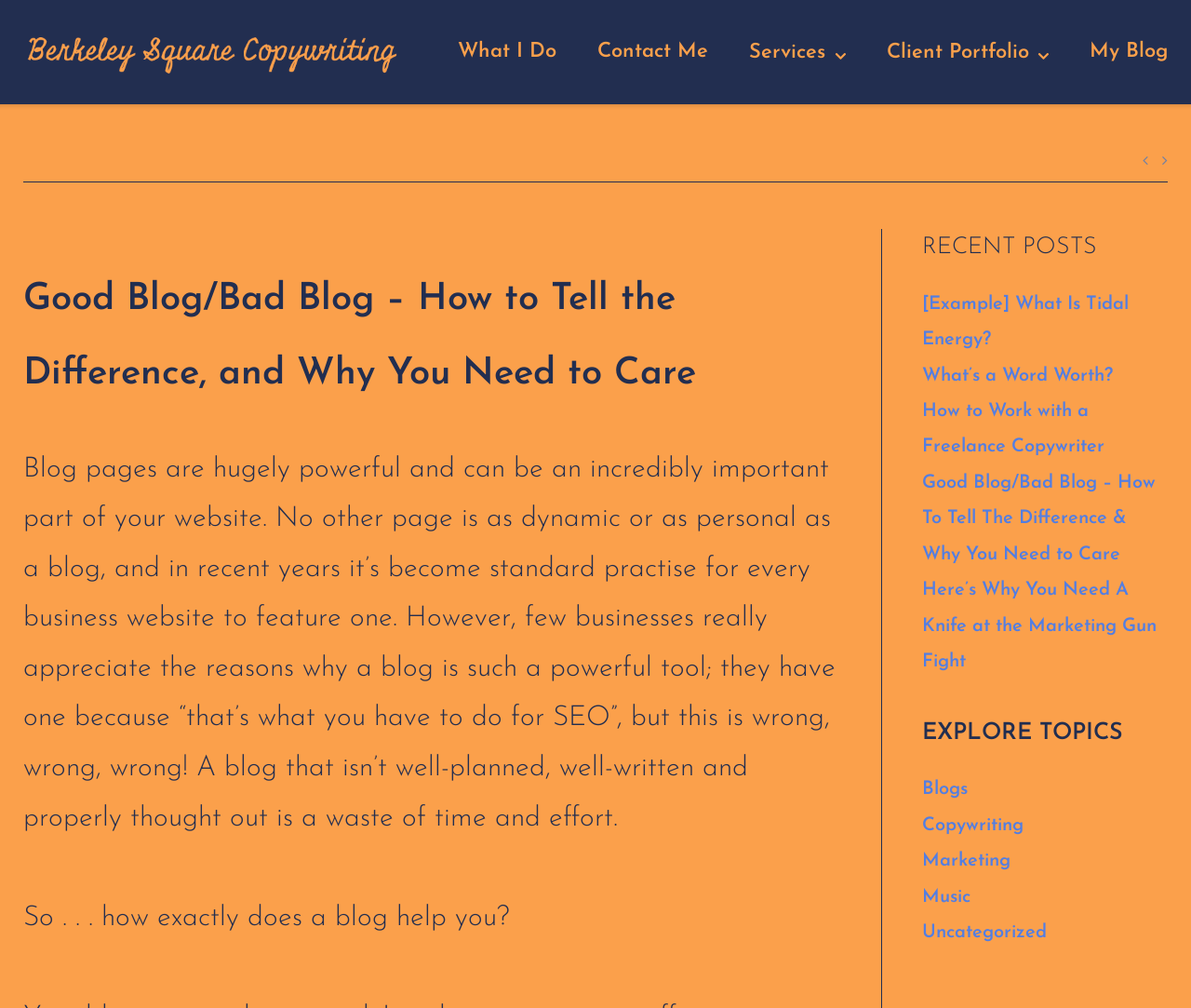Generate a detailed explanation of the webpage's features and information.

This webpage is about Berkeley Square Copywriting, a blog focused on copywriting and marketing. At the top left corner, there is a logo of Berkeley Square Copywriting, which is an image linked to the website's homepage. Next to the logo, there are five navigation links: "What I Do", "Contact Me", "Services", "Client Portfolio", and "My Blog".

Below the navigation links, there is a layout table that takes up most of the page's width. Within this table, there is a post navigation section at the top right corner, which contains two links for navigating through blog posts.

The main content of the page is a blog post titled "Good Blog/Bad Blog – How to Tell the Difference, and Why You Need to Care". The post discusses the importance of having a well-planned and well-written blog for businesses. The text is divided into two sections, with the first section explaining the power of blog pages and the second section asking how a blog can help businesses.

On the right side of the page, there are two complementary sections. The top section is titled "RECENT POSTS" and lists five recent blog posts with links to each article. The bottom section is titled "EXPLORE TOPICS" and lists five categories of blog topics, including "Blogs", "Copywriting", "Marketing", "Music", and "Uncategorized", each with a link to related posts.